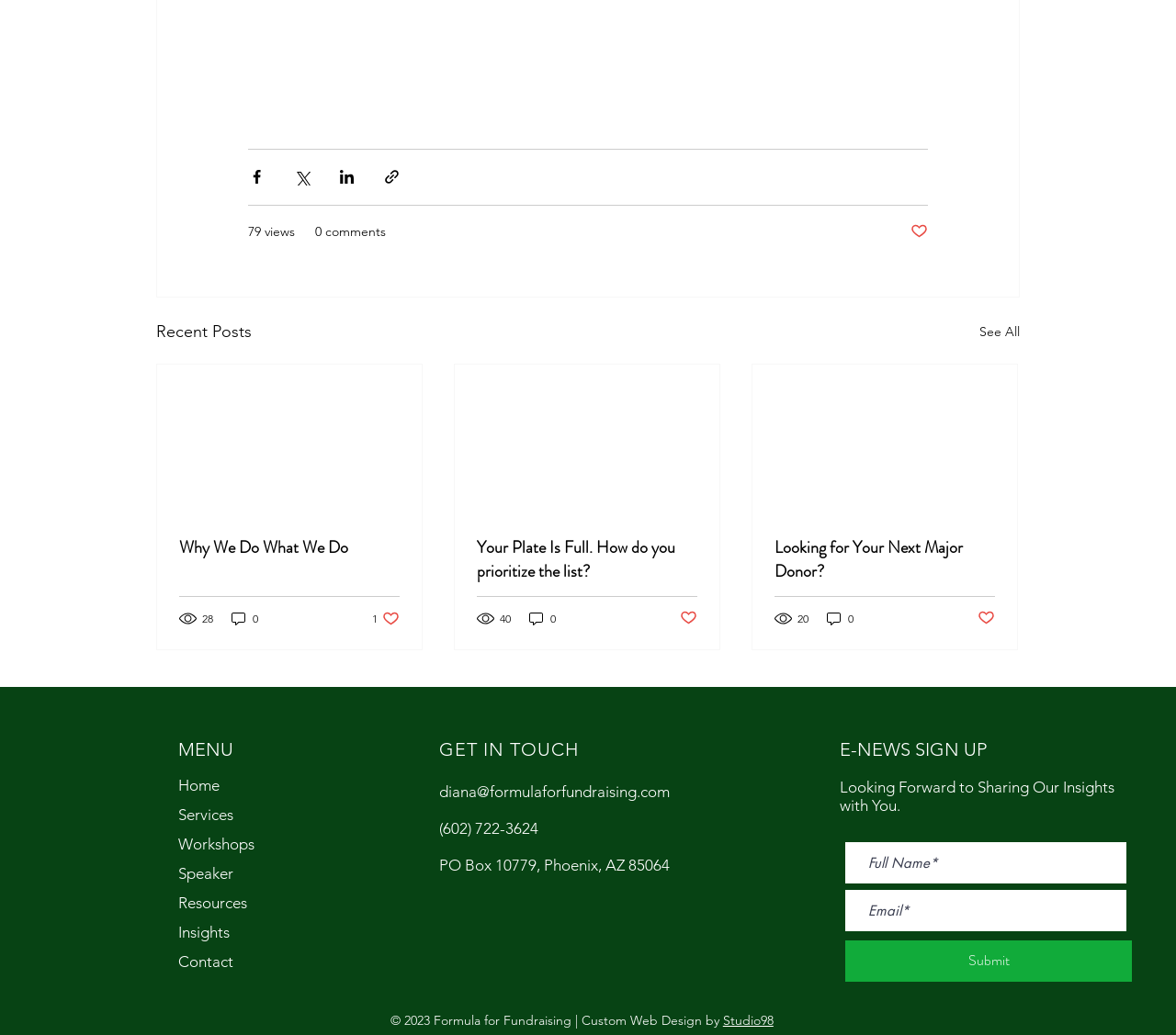How many views does the first post have?
Please give a well-detailed answer to the question.

The first post has 28 views, as indicated by the text '28 views' below the post title.